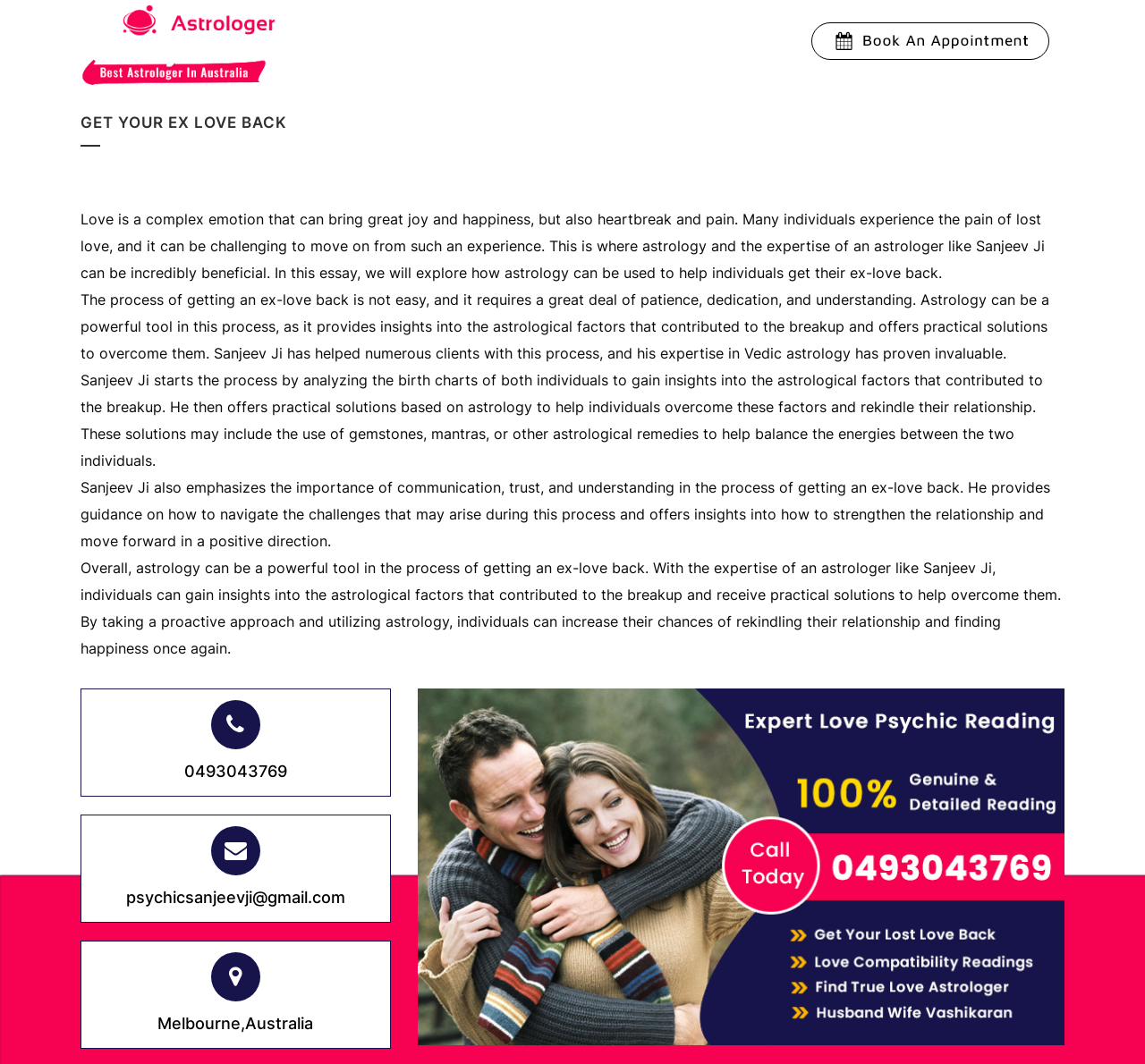Provide the bounding box coordinates, formatted as (top-left x, top-left y, bottom-right x, bottom-right y), with all values being floating point numbers between 0 and 1. Identify the bounding box of the UI element that matches the description: Services

[0.339, 0.0, 0.422, 0.084]